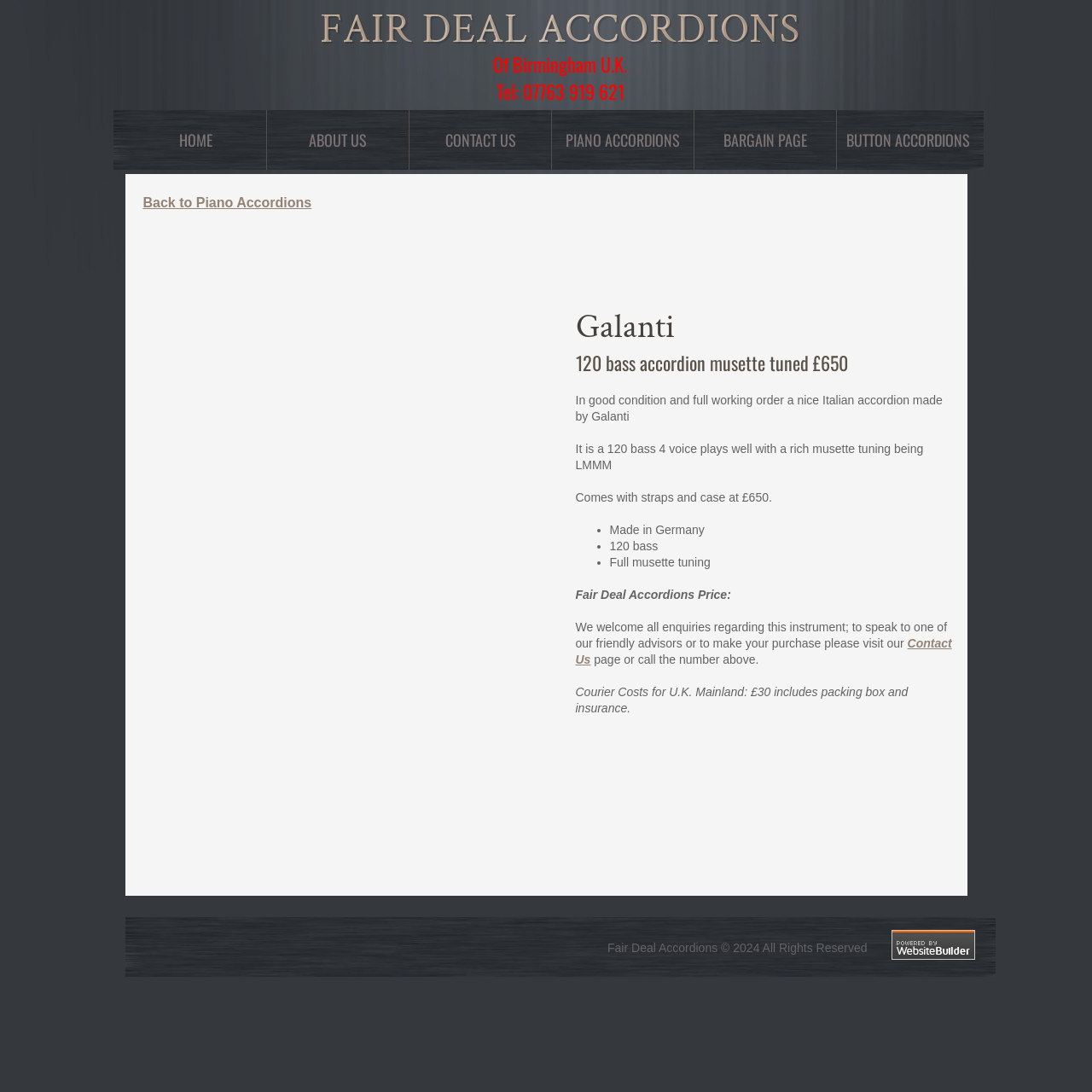Pinpoint the bounding box coordinates of the element that must be clicked to accomplish the following instruction: "Click HOME". The coordinates should be in the format of four float numbers between 0 and 1, i.e., [left, top, right, bottom].

[0.164, 0.118, 0.194, 0.138]